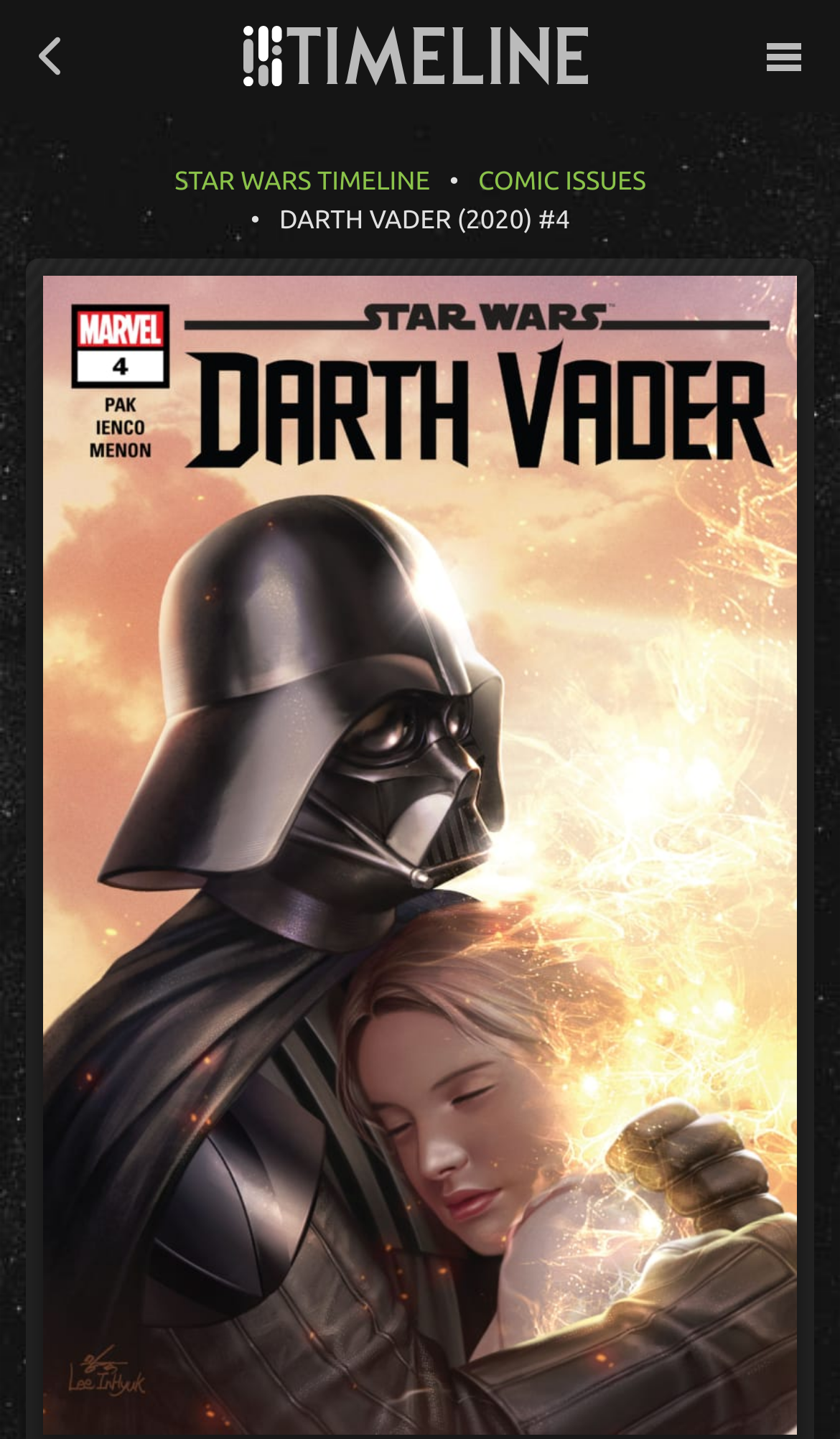How many links are in the breadcrumbs navigation section? Please answer the question using a single word or phrase based on the image.

3